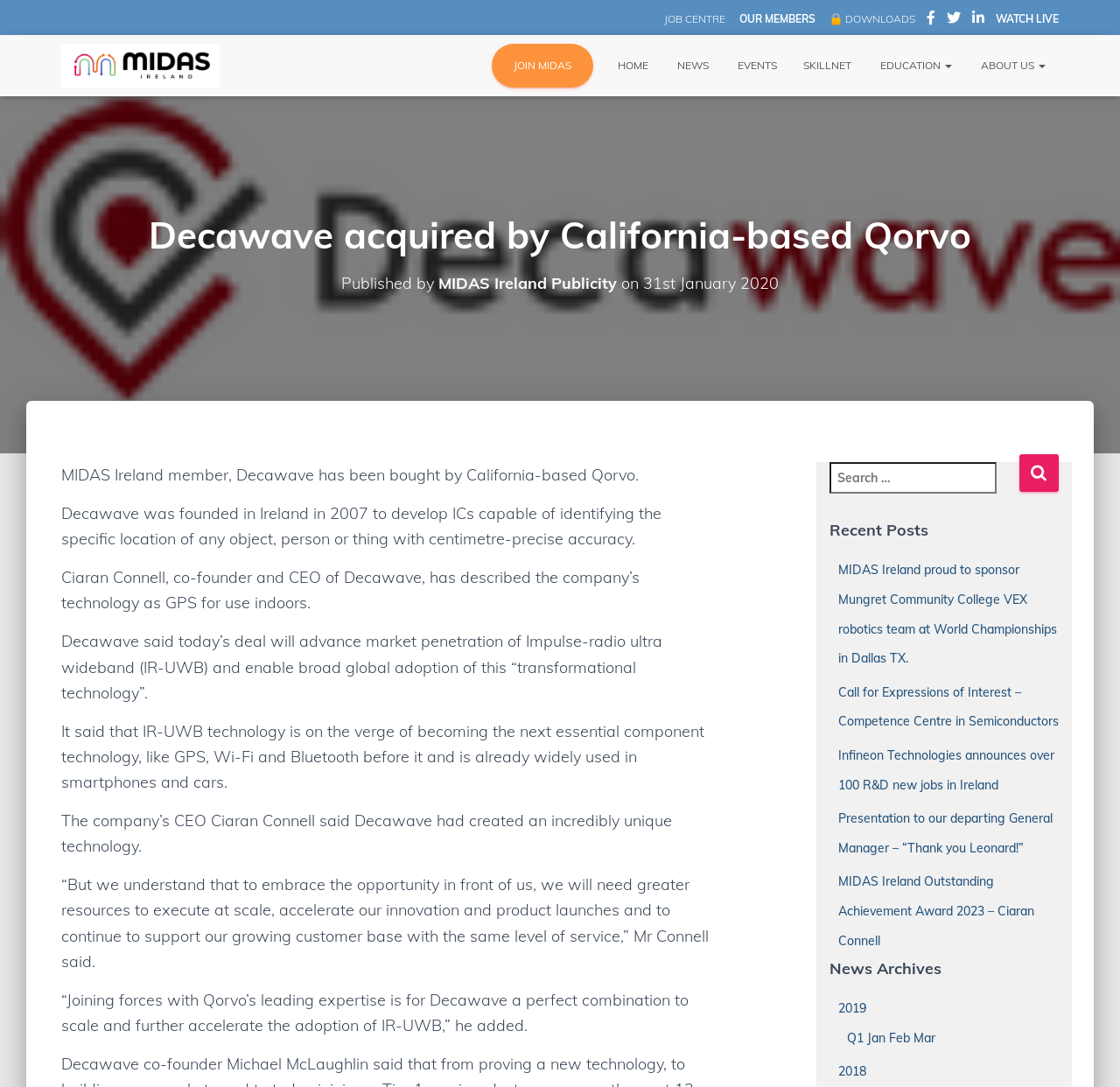What is the year mentioned in the 'News Archives' section?
Please look at the screenshot and answer using one word or phrase.

2019